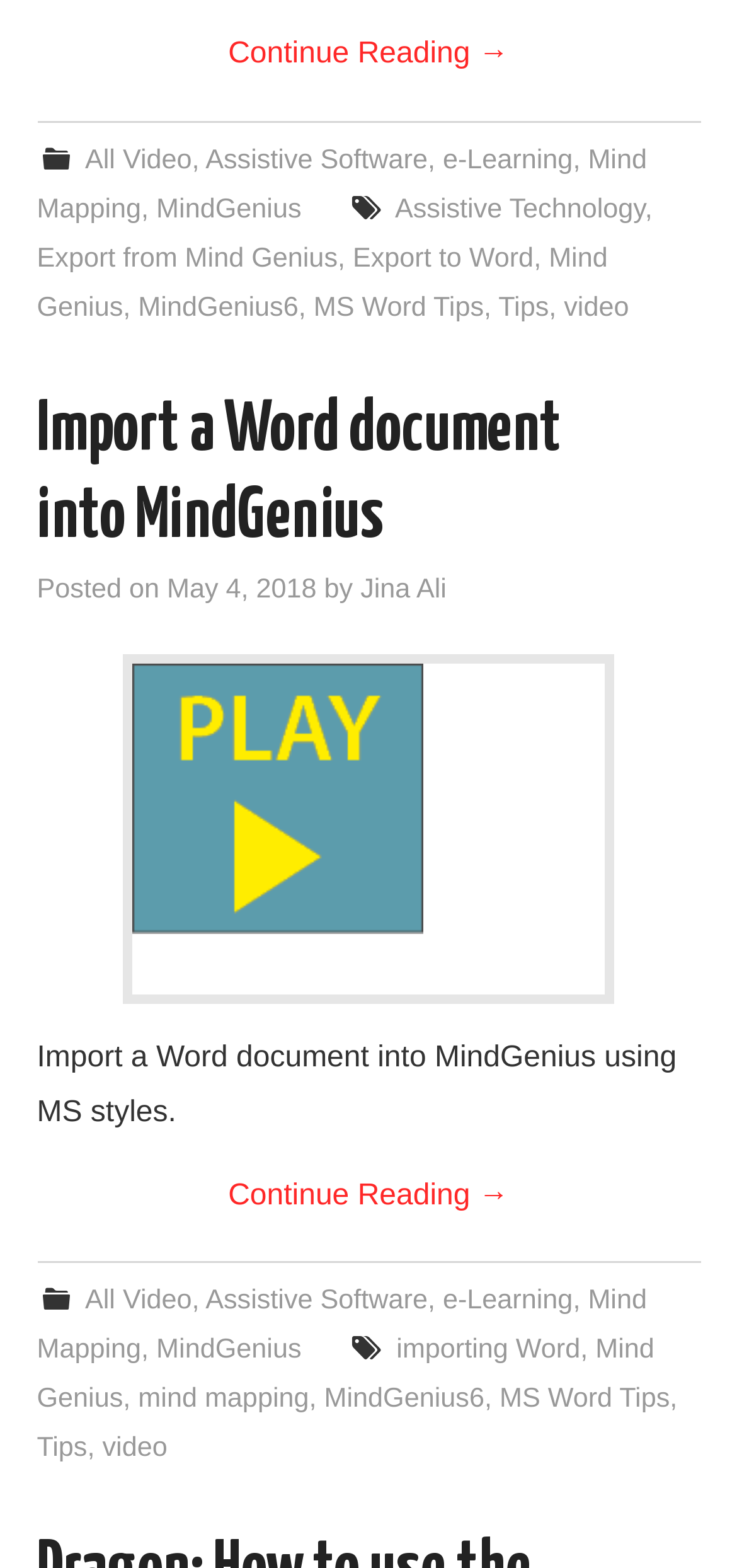Find the bounding box coordinates for the area that must be clicked to perform this action: "Click on 'Export from Mind Genius'".

[0.05, 0.156, 0.458, 0.175]